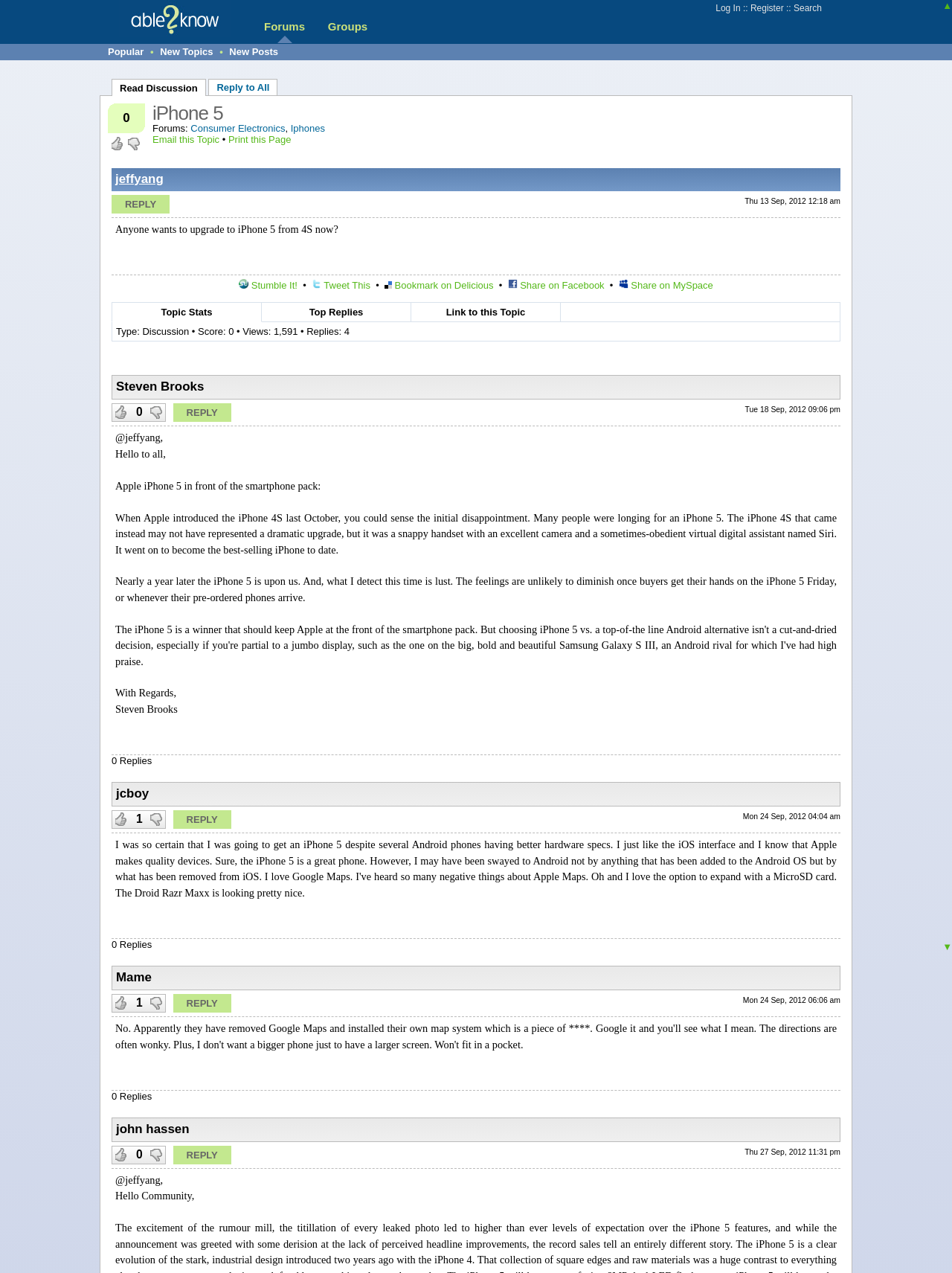What is the date of the last reply in this topic?
Refer to the image and offer an in-depth and detailed answer to the question.

By looking at the conversation, I can see that the last reply was made on 'Thu 27 Sep, 2012 11:31 pm' by 'john hassen'.